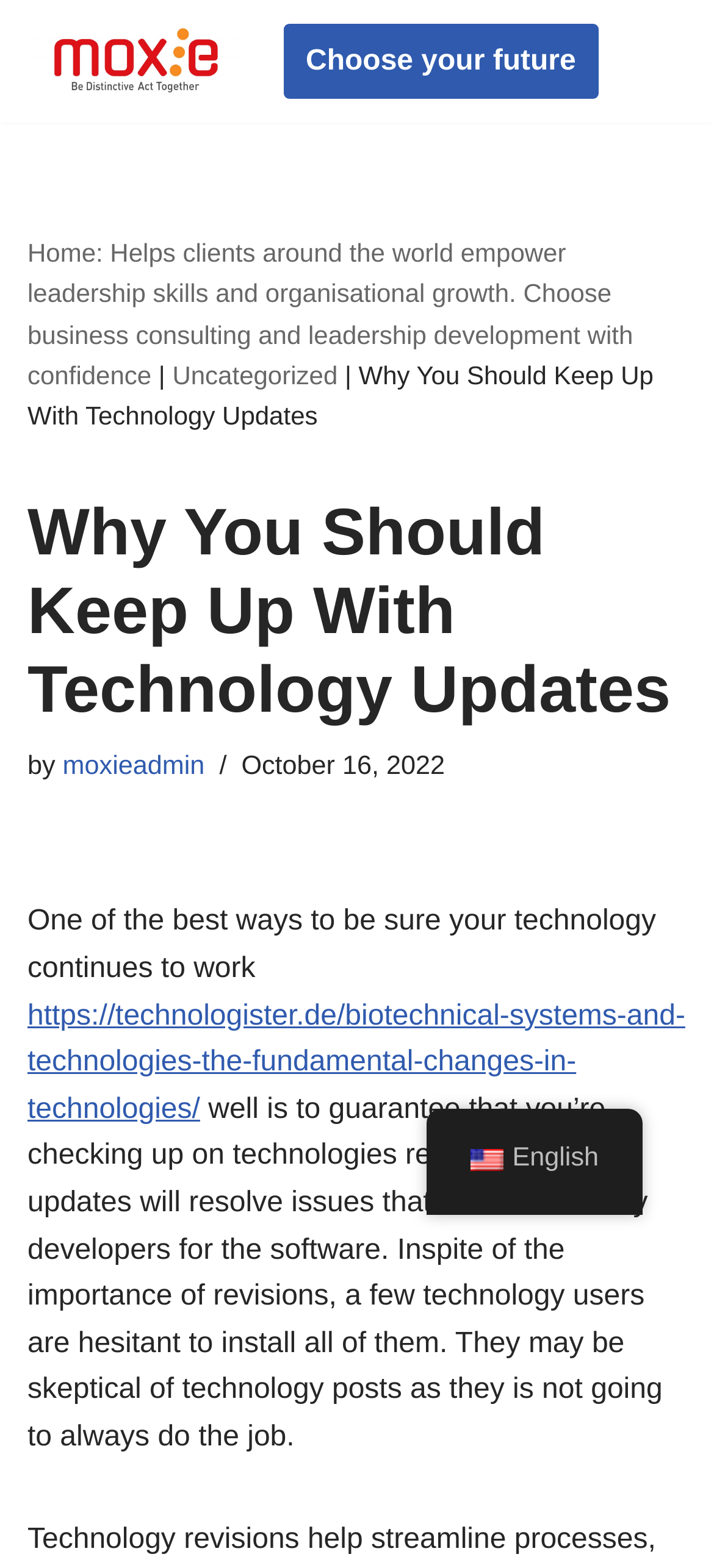Who is the author of the current article?
Please provide a detailed answer to the question.

The author of the current article can be found below the title of the article, where it says 'by moxieadmin'.